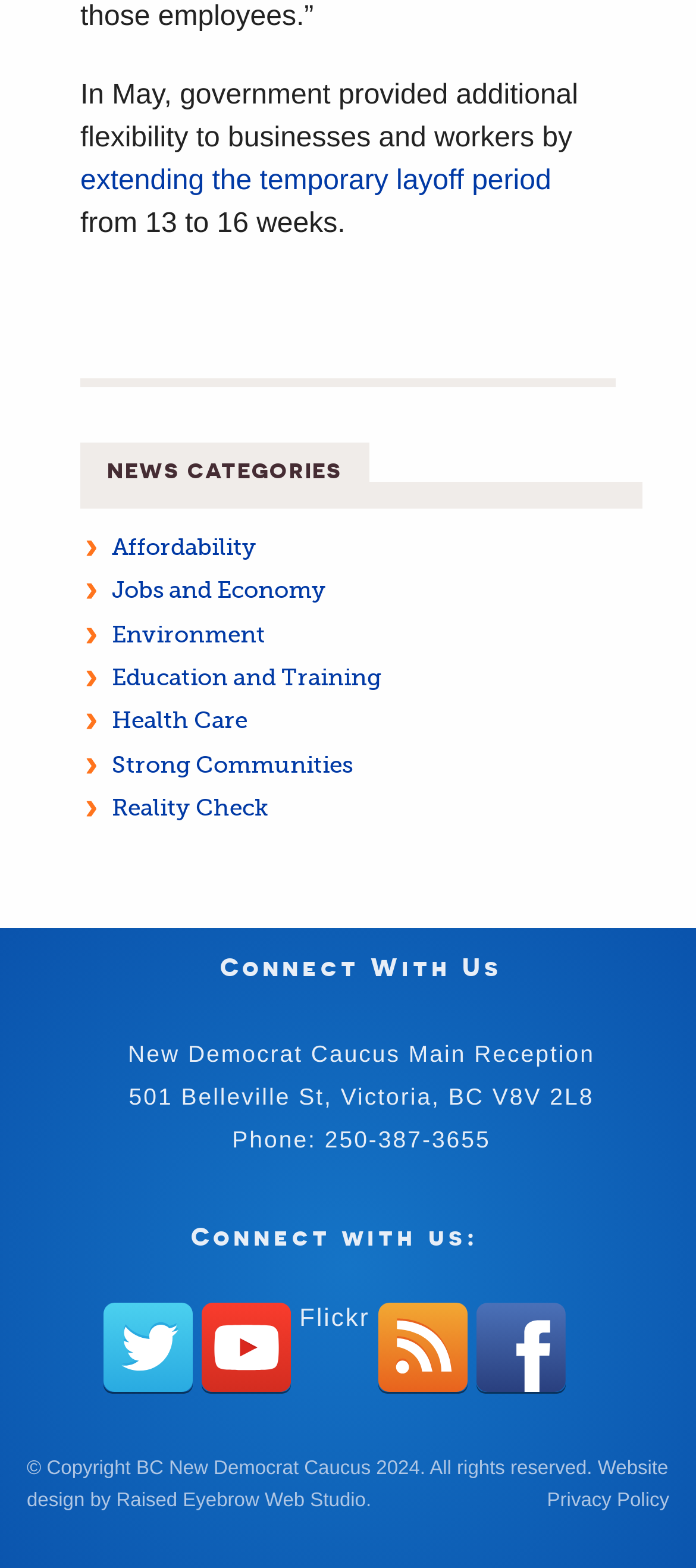How many news categories are listed?
Please respond to the question with a detailed and well-explained answer.

The answer can be found by counting the number of links under the 'NEWS CATEGORIES' heading, which are 'Affordability', 'Jobs and Economy', 'Environment', 'Education and Training', 'Health Care', 'Strong Communities', 'Reality Check', and others.